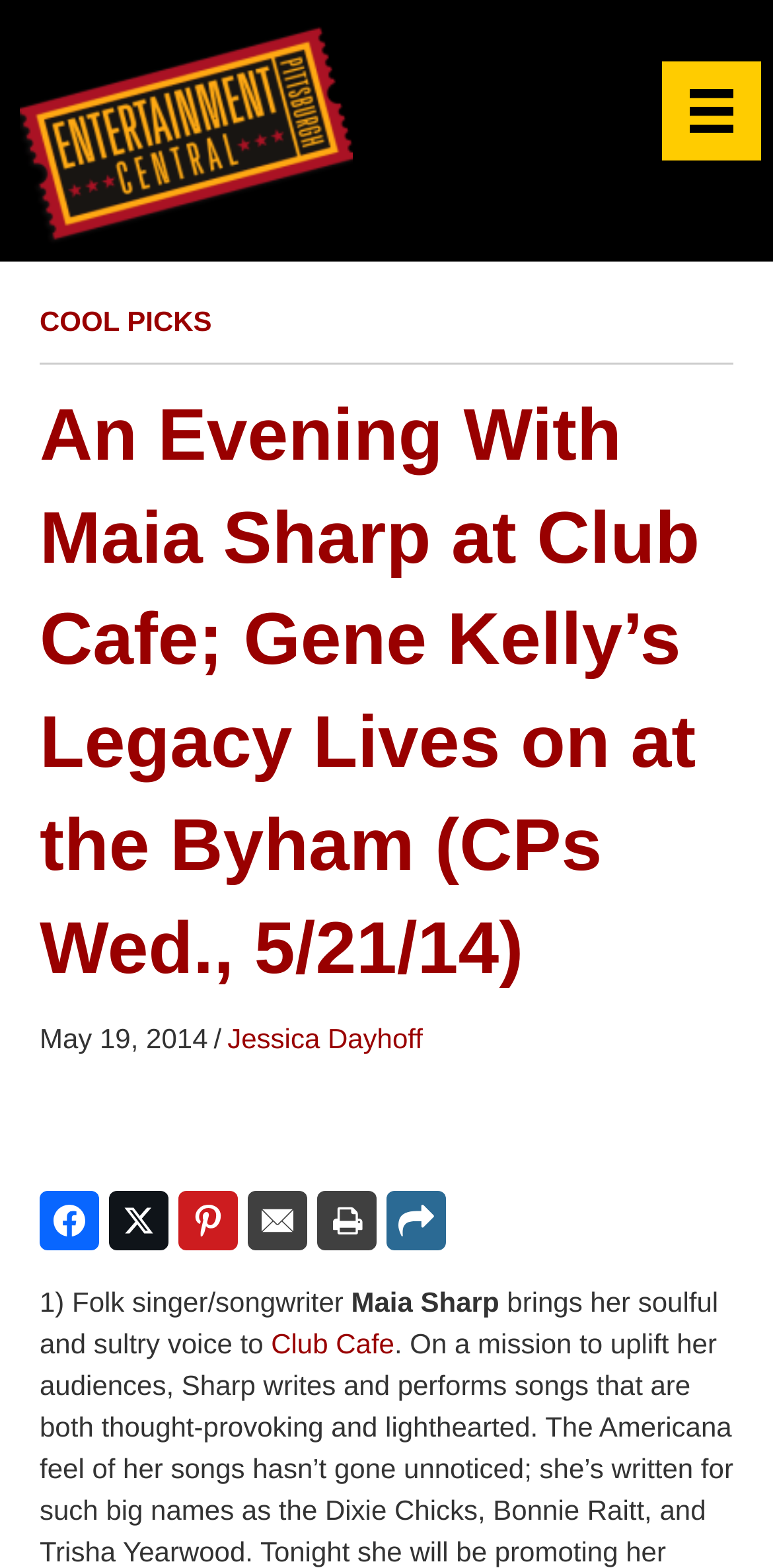Use a single word or phrase to respond to the question:
Where is Maia Sharp performing?

Club Cafe